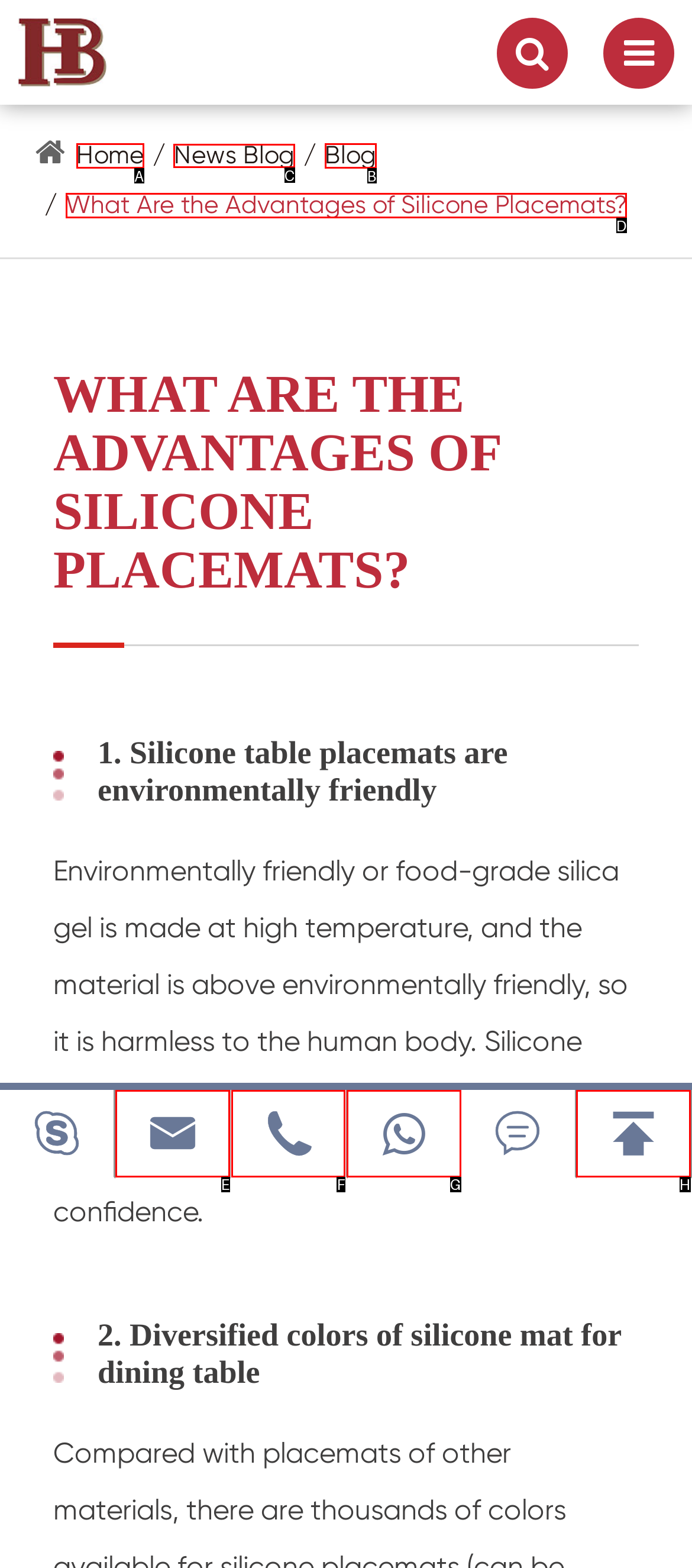Identify the appropriate lettered option to execute the following task: read news blog
Respond with the letter of the selected choice.

C